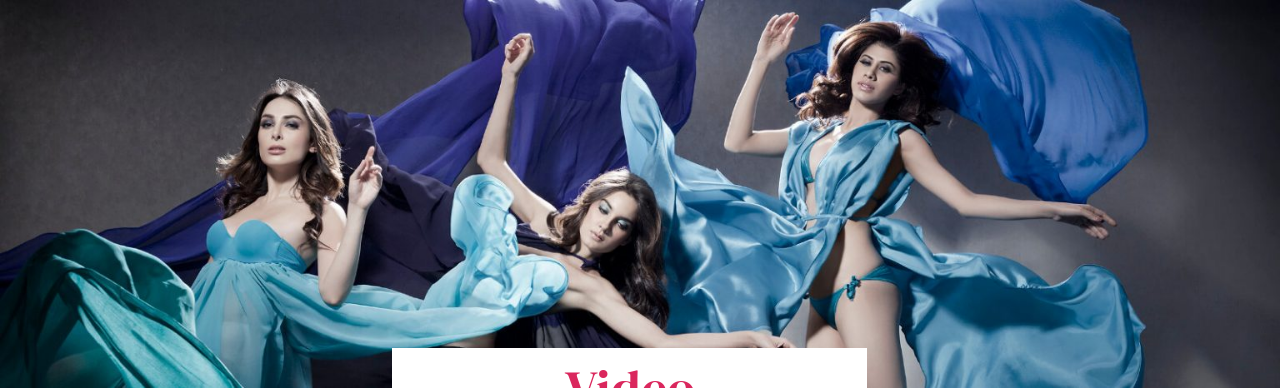Answer the following inquiry with a single word or phrase:
What is the purpose of the bold caption below the image?

To invite viewers to engage with the content